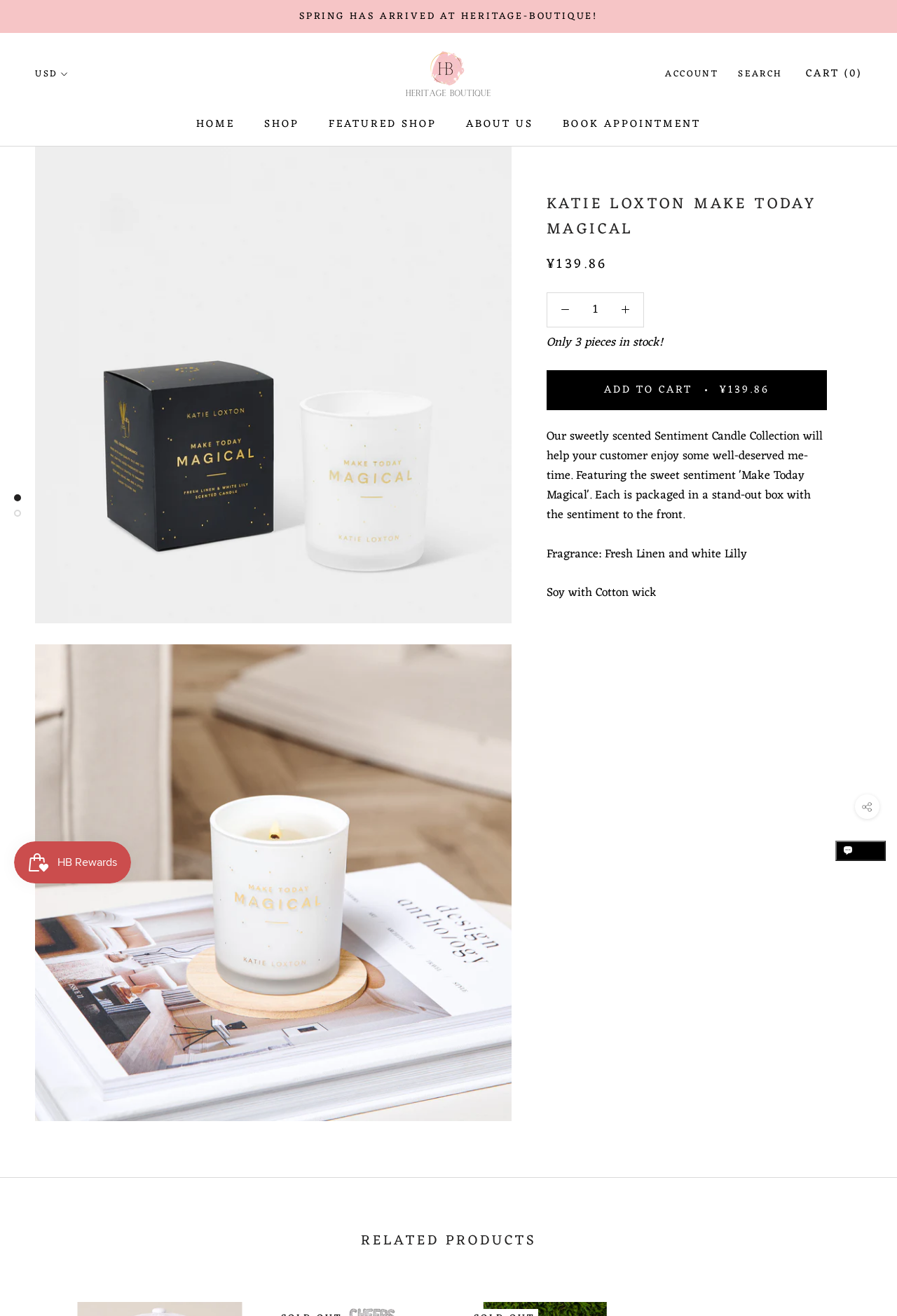Using the image as a reference, answer the following question in as much detail as possible:
What is the fragrance of the candle?

I found the fragrance of the candle by reading the text below the product image, which says 'Fragrance: Fresh Linen and white Lilly'.